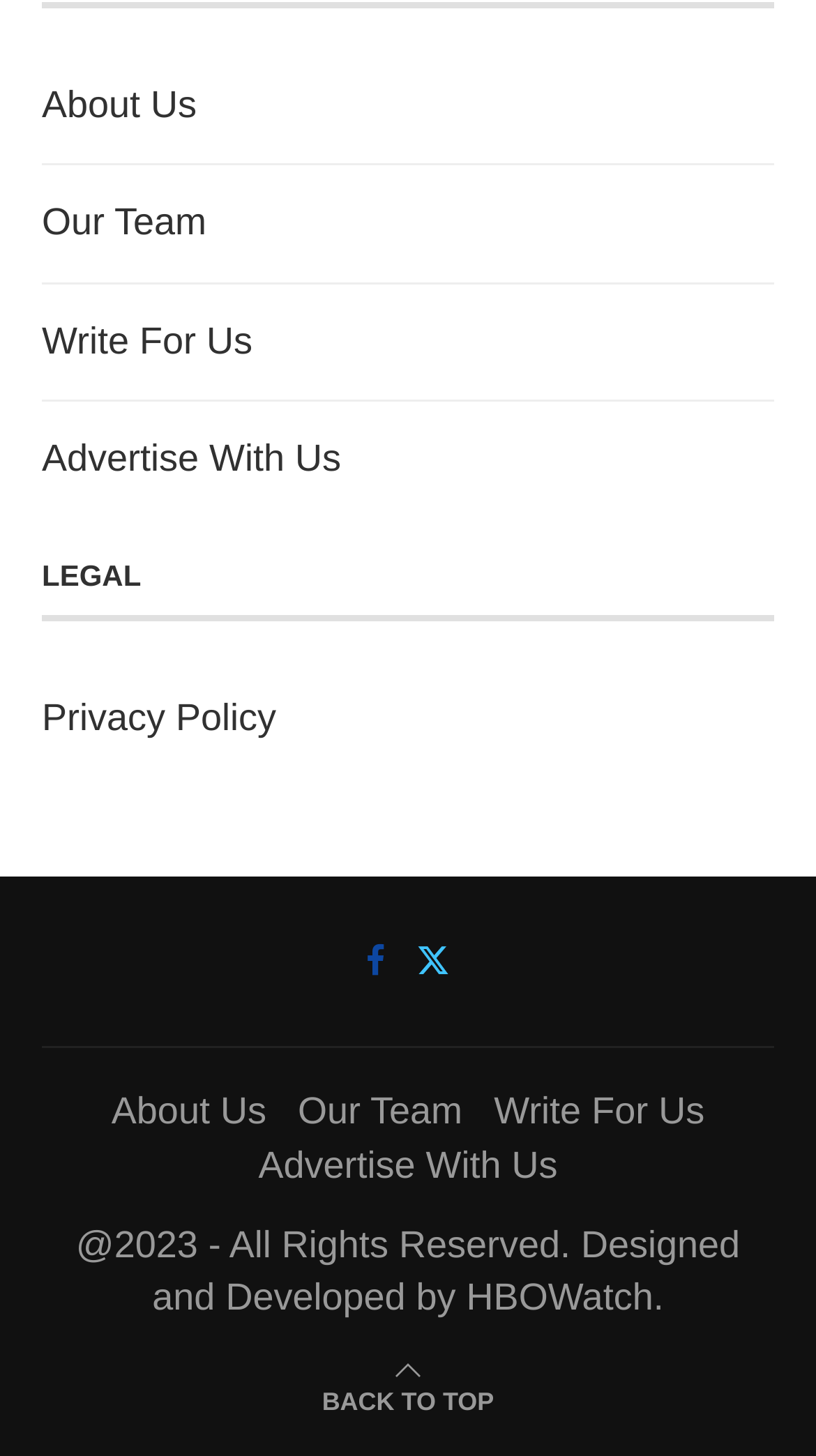Look at the image and answer the question in detail:
How many social media links are there?

I counted the number of social media links at the bottom of the webpage, which are Facebook, Twitter, and there are no other social media links, so the answer is 3.